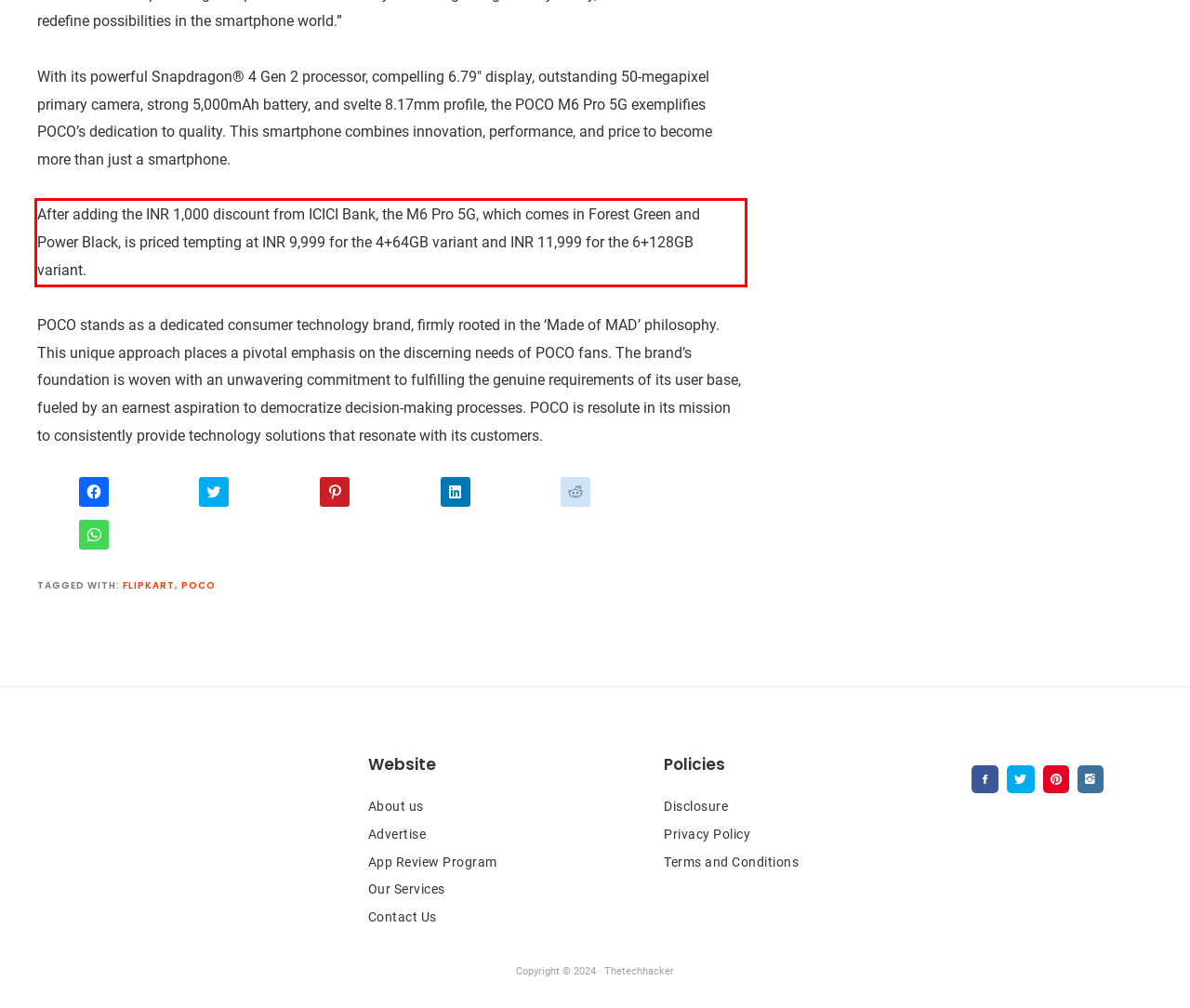With the given screenshot of a webpage, locate the red rectangle bounding box and extract the text content using OCR.

After adding the INR 1,000 discount from ICICI Bank, the M6 Pro 5G, which comes in Forest Green and Power Black, is priced tempting at INR 9,999 for the 4+64GB variant and INR 11,999 for the 6+128GB variant.